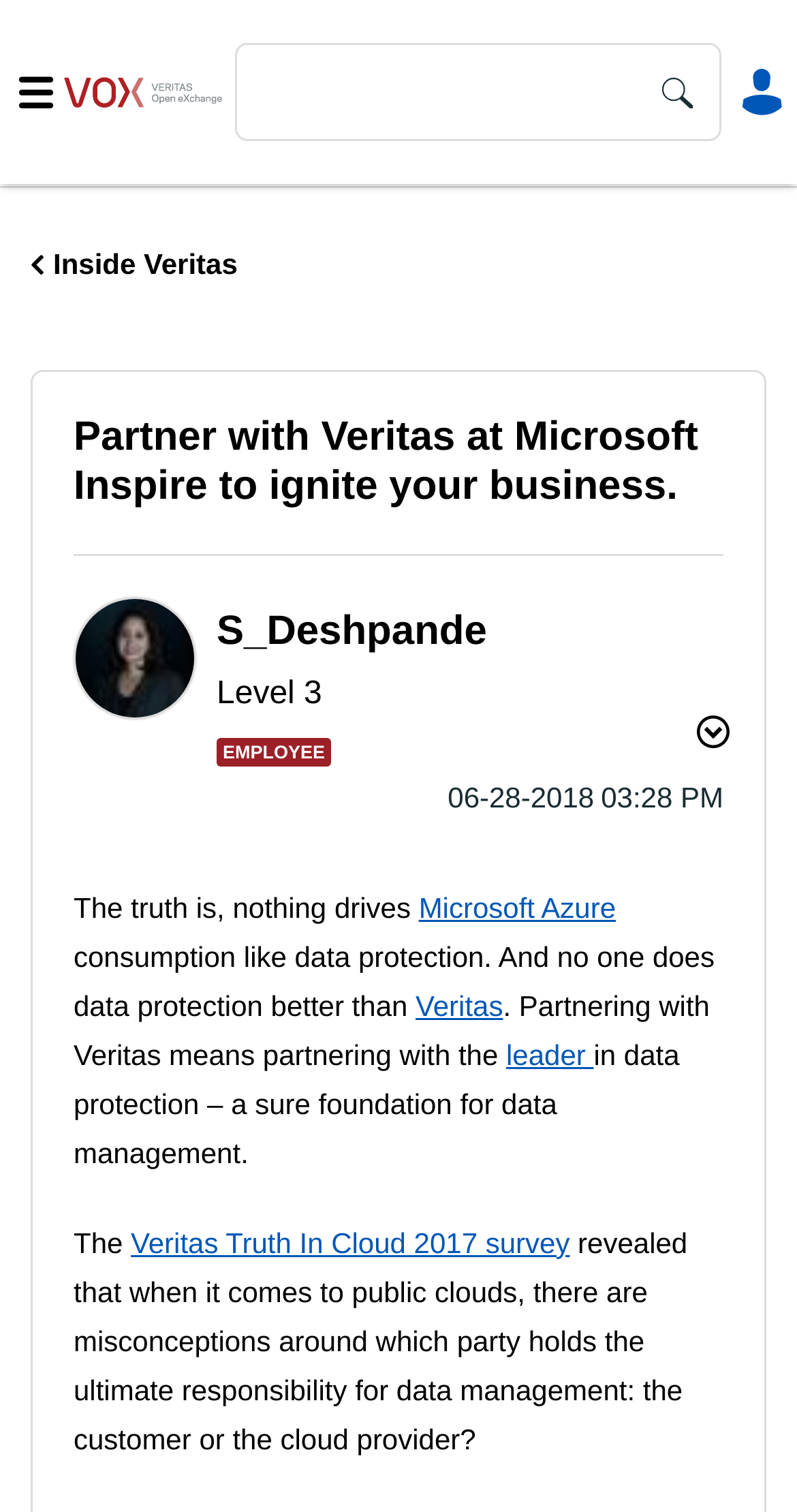Please provide the bounding box coordinates for the element that needs to be clicked to perform the instruction: "Read more about Microsoft Azure". The coordinates must consist of four float numbers between 0 and 1, formatted as [left, top, right, bottom].

[0.525, 0.589, 0.773, 0.611]